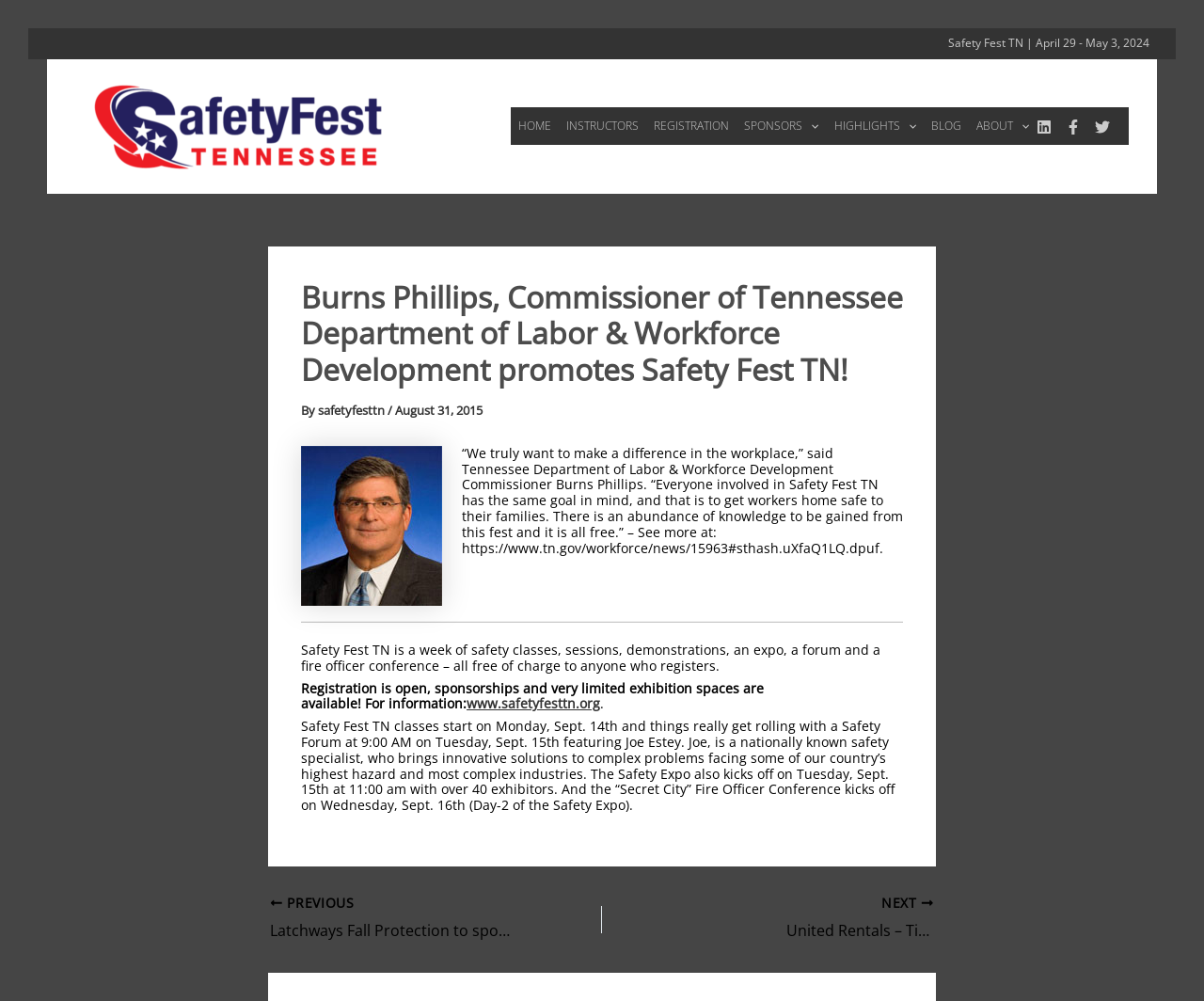Locate the bounding box coordinates of the clickable area needed to fulfill the instruction: "View the BLOG page".

[0.767, 0.107, 0.805, 0.145]